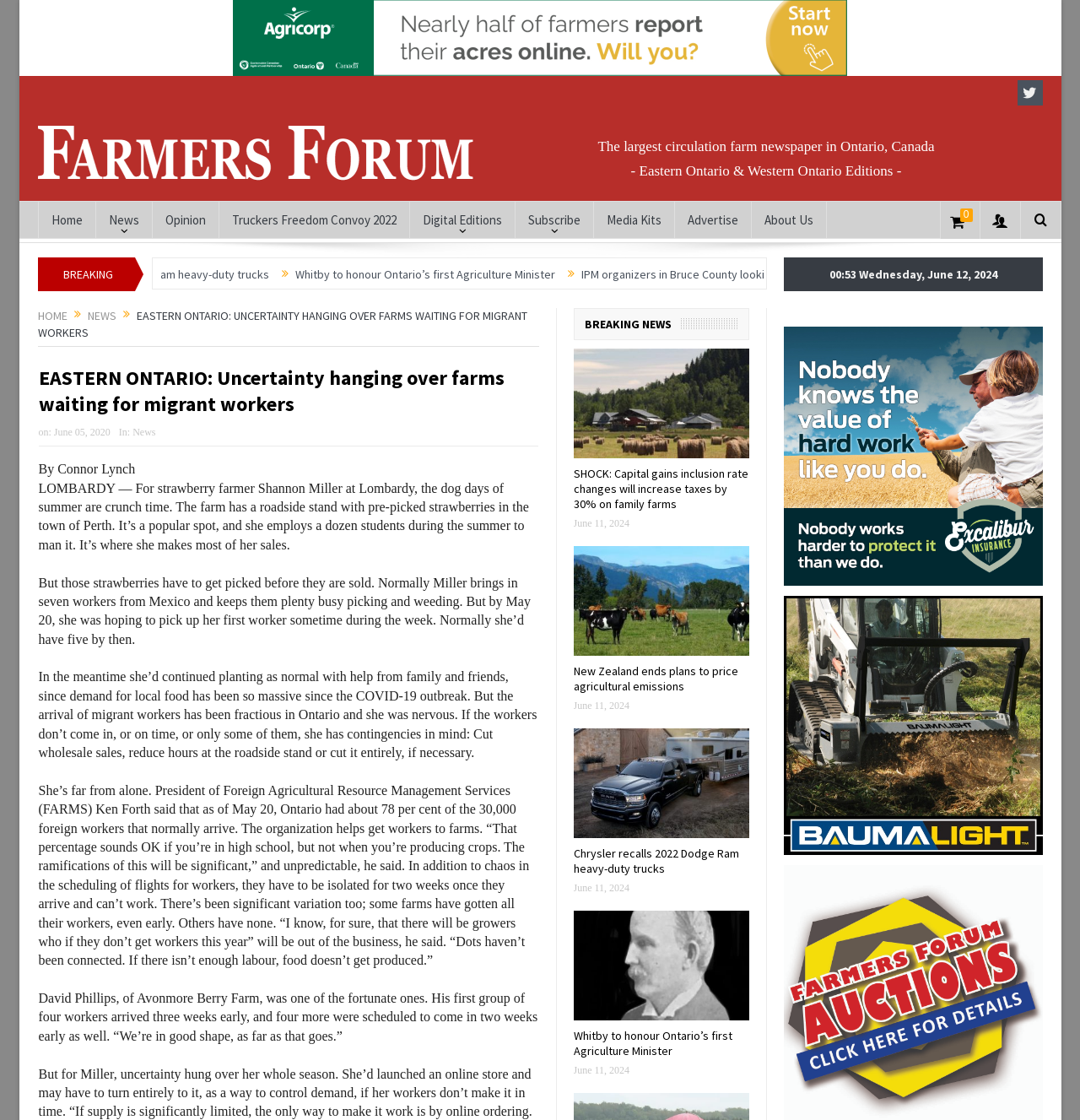Using the information in the image, give a comprehensive answer to the question: 
What is Shannon Miller's occupation?

The question is asking for Shannon Miller's occupation. By reading the article, we can see that Shannon Miller is a strawberry farmer at Lombardy, and she employs students to man her roadside stand. Therefore, the answer is strawberry farmer.